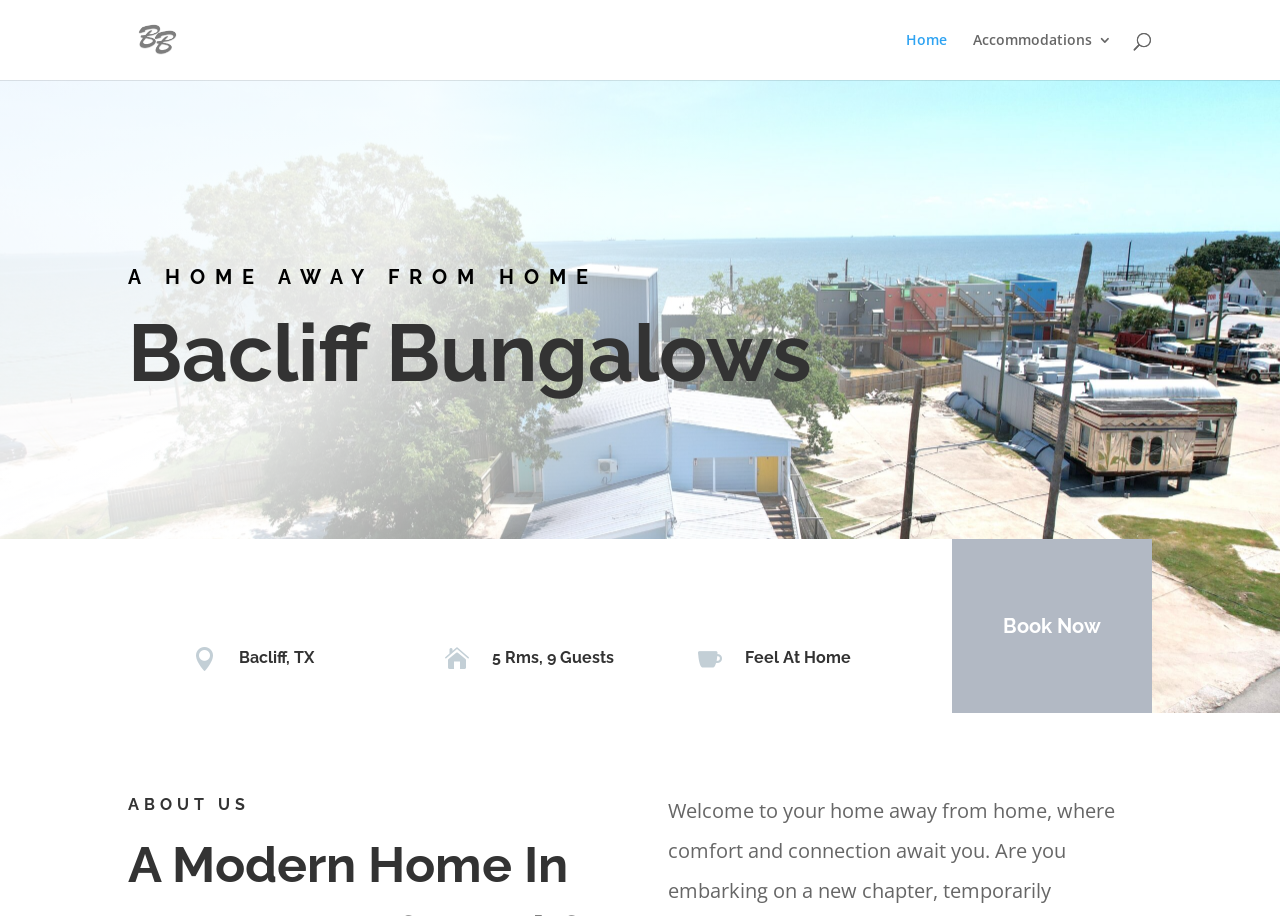Locate the bounding box of the UI element defined by this description: "Accommodations". The coordinates should be given as four float numbers between 0 and 1, formatted as [left, top, right, bottom].

[0.76, 0.036, 0.869, 0.087]